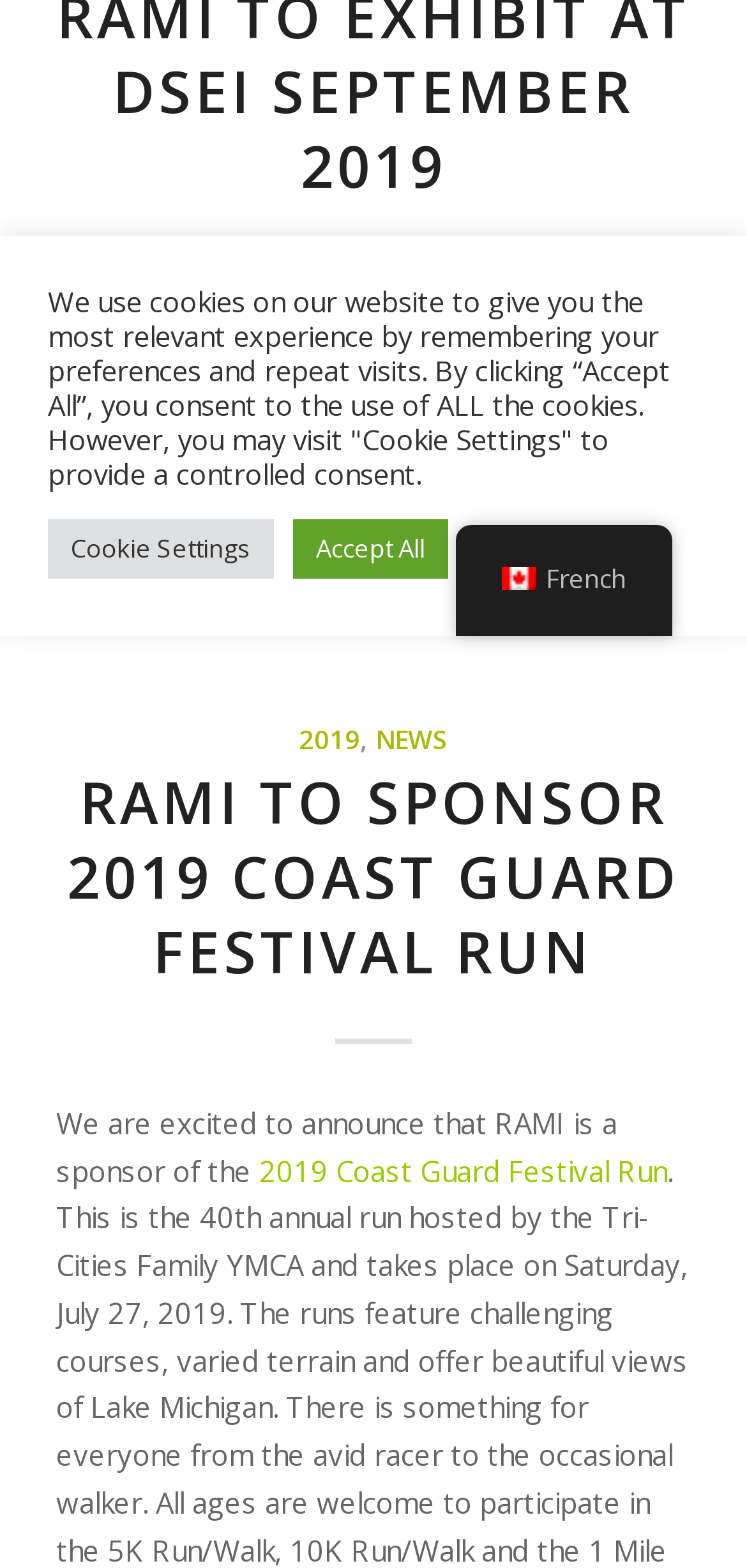For the given element description French, determine the bounding box coordinates of the UI element. The coordinates should follow the format (top-left x, top-left y, bottom-right x, bottom-right y) and be within the range of 0 to 1.

[0.61, 0.335, 0.9, 0.397]